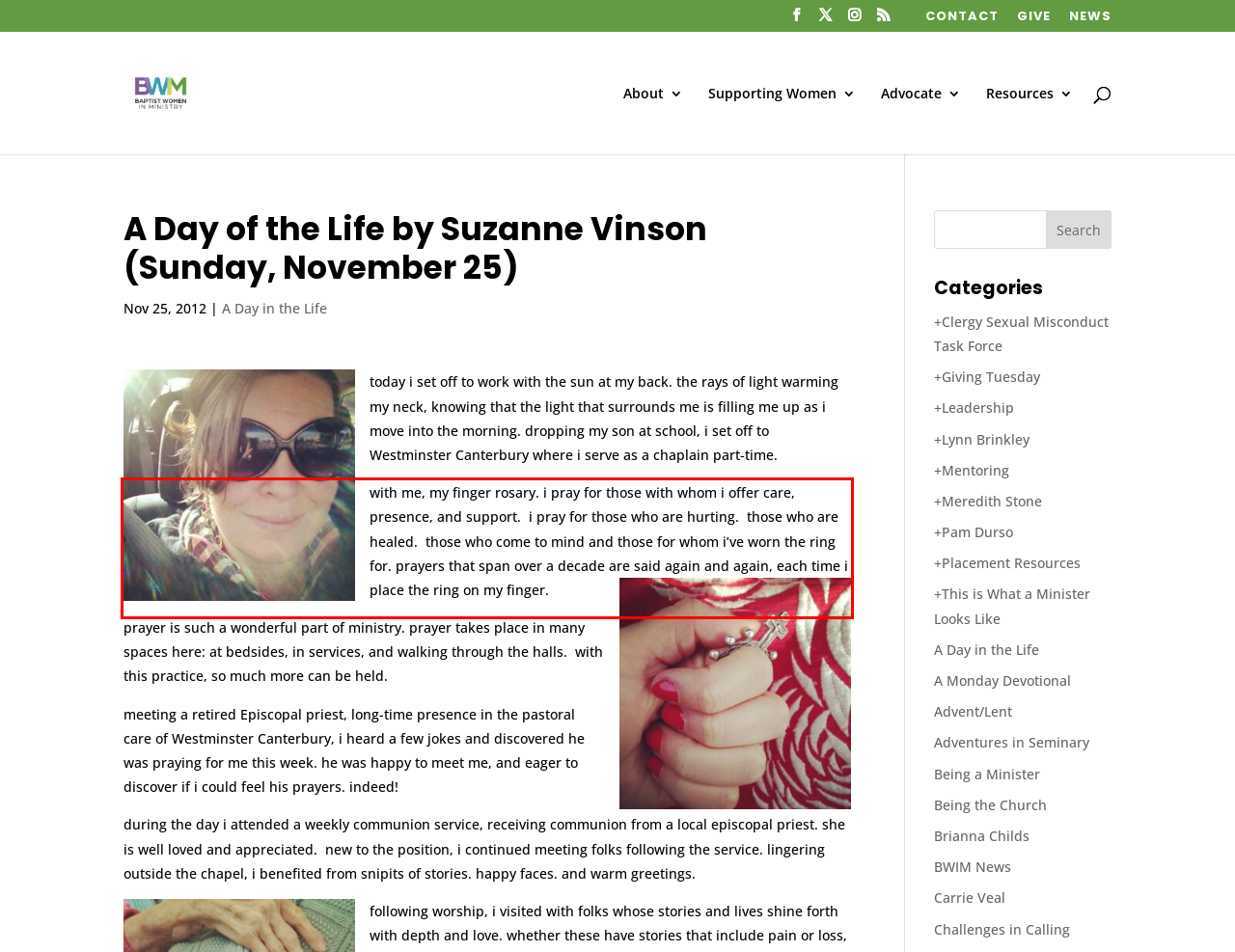Using the provided screenshot of a webpage, recognize and generate the text found within the red rectangle bounding box.

with me, my finger rosary. i pray for those with whom i offer care, presence, and support. i pray for those who are hurting. those who are healed. those who come to mind and those for whom i’ve worn the ring for. prayers that span over a decade are said again and again, each time i place the ring on my finger.